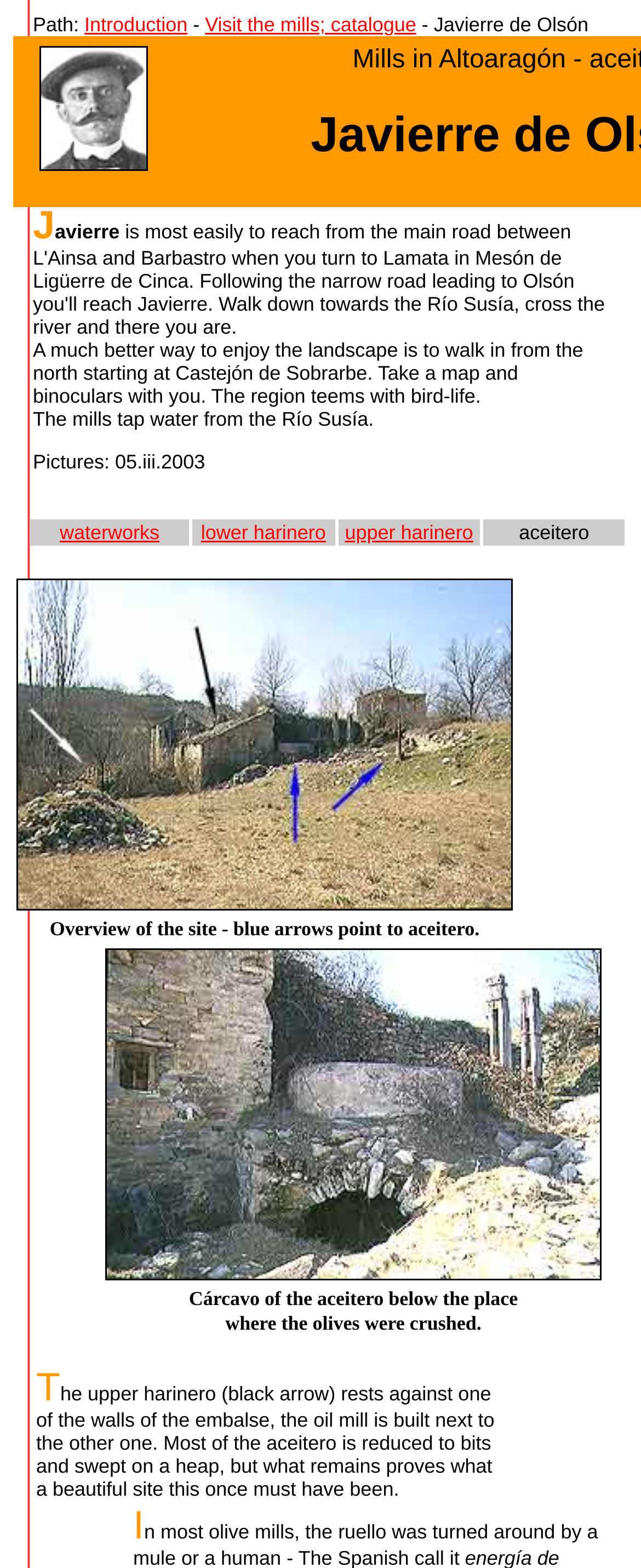What is the location of the upper harinero?
Based on the image, provide your answer in one word or phrase.

against one of the walls of the embalse